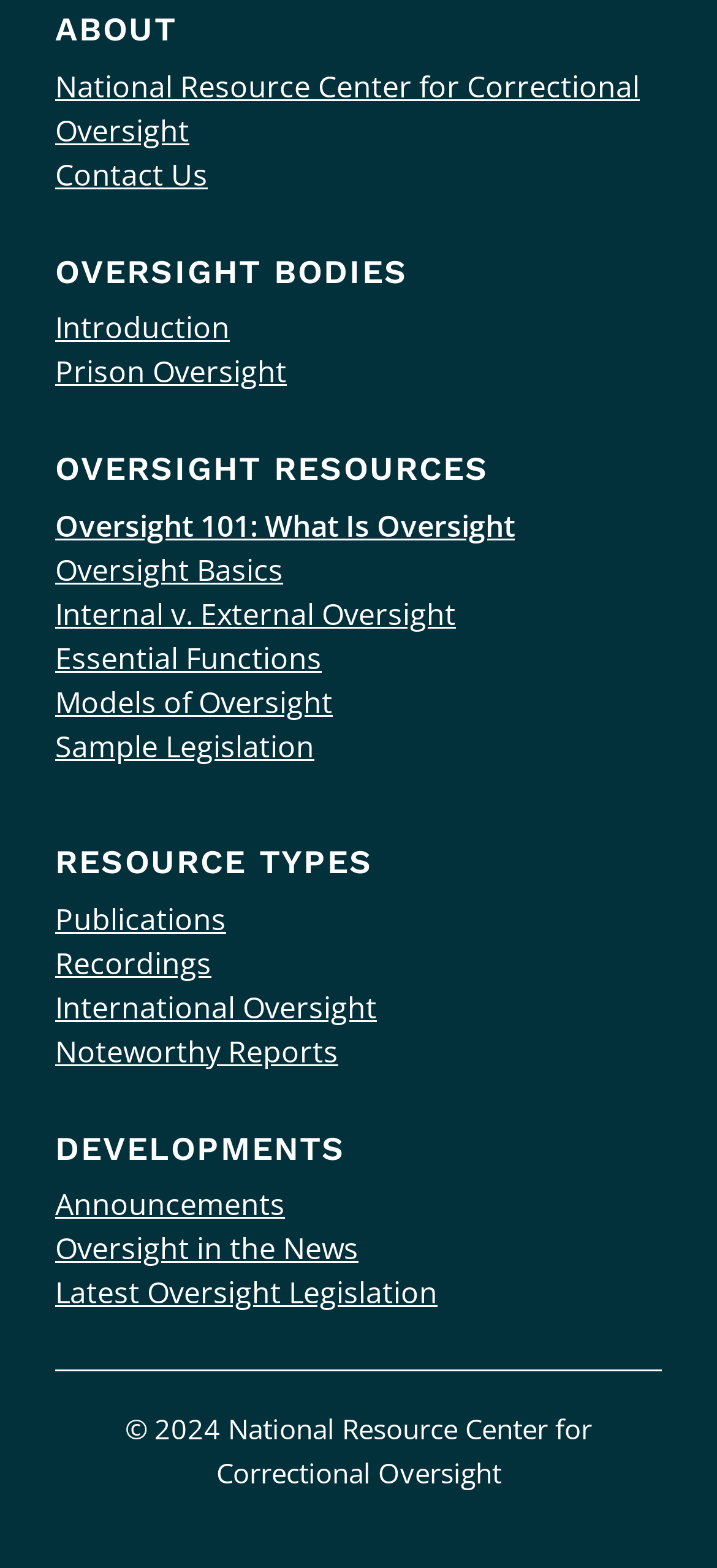Could you provide the bounding box coordinates for the portion of the screen to click to complete this instruction: "Go to ABOUT page"?

[0.077, 0.006, 0.923, 0.031]